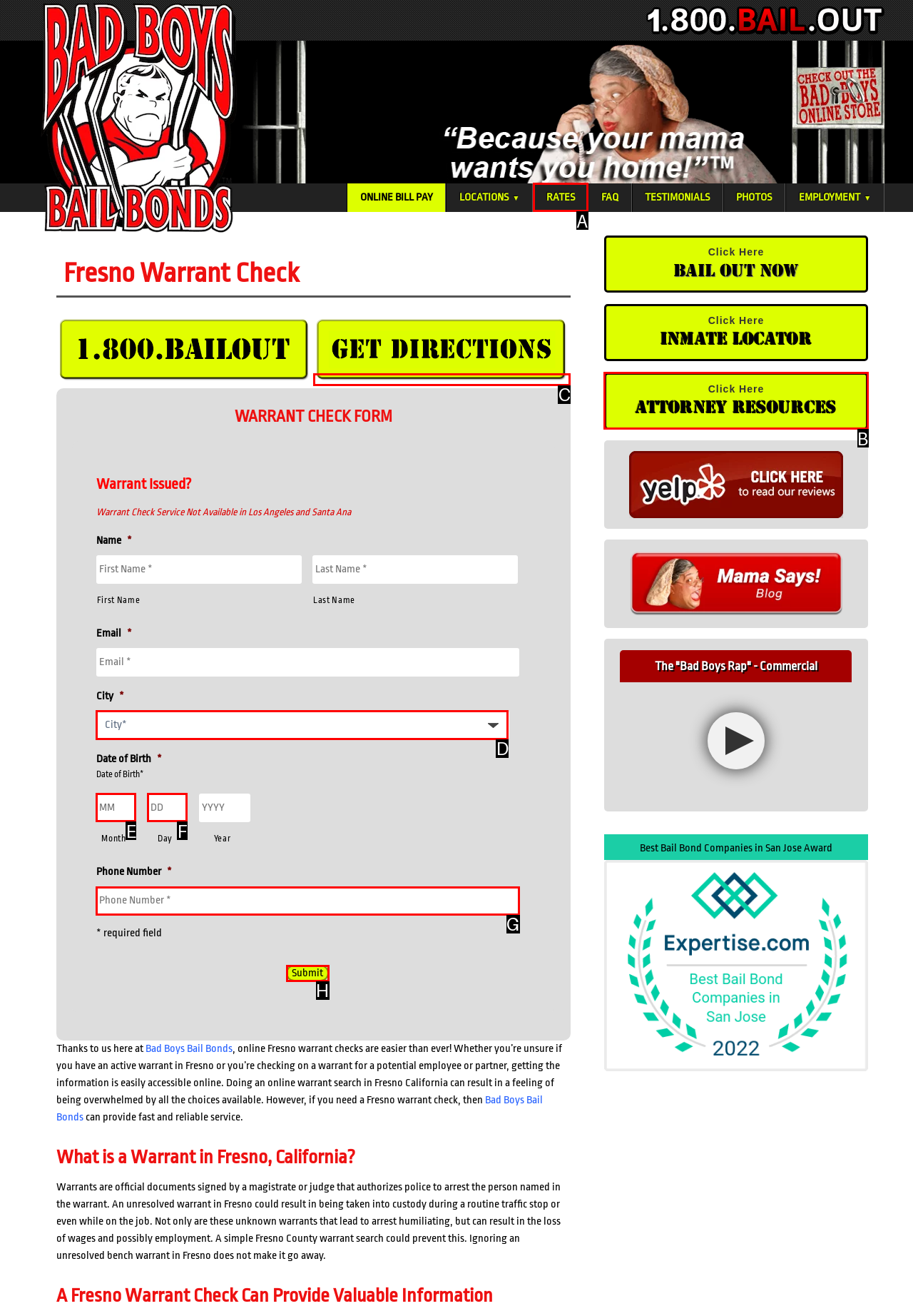Identify the correct option to click in order to accomplish the task: Select a city from the dropdown list Provide your answer with the letter of the selected choice.

D